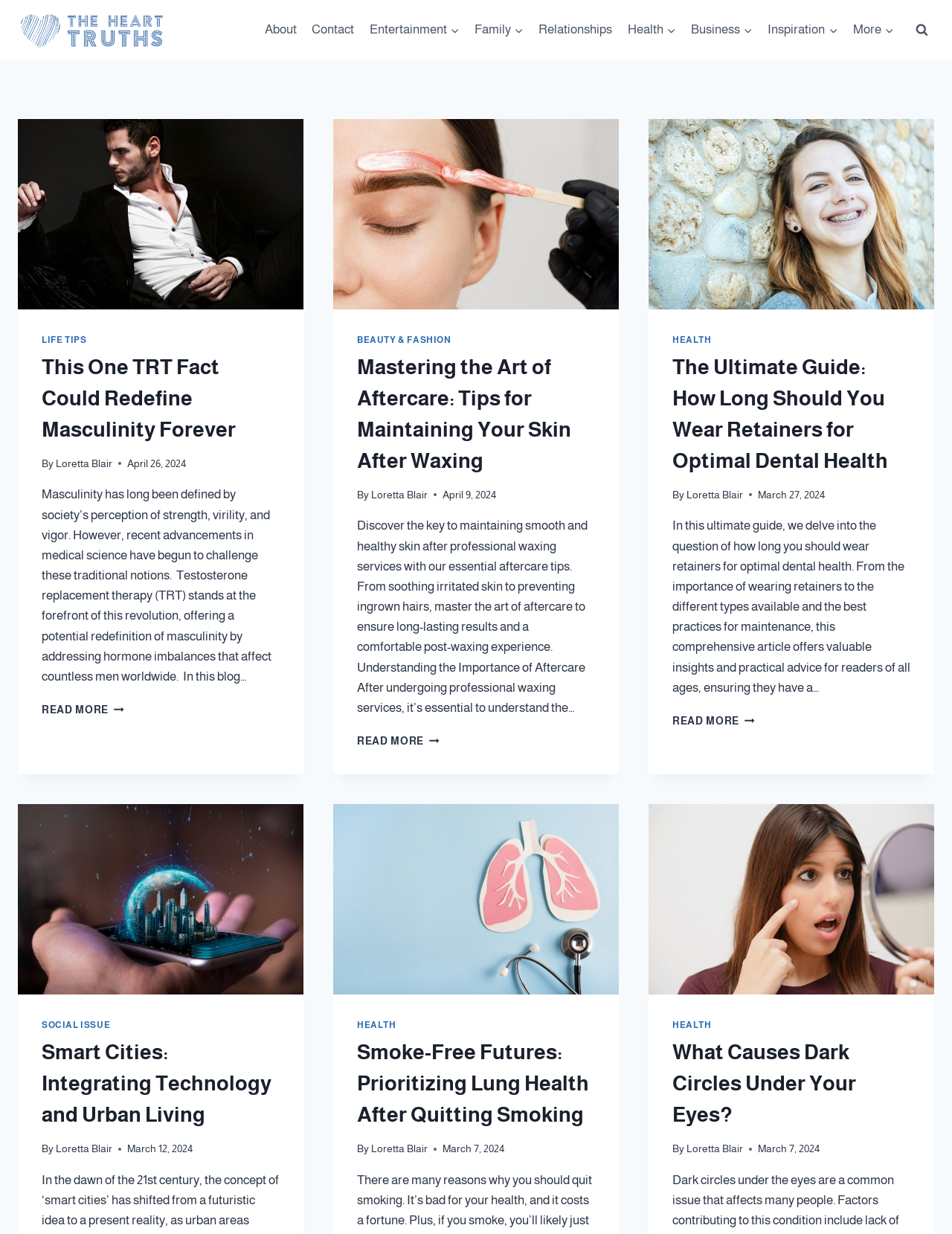Use the information in the screenshot to answer the question comprehensively: What is the date of the third article?

I inspected the third article element [65] and found the time element [485] inside, which contains the date 'March 27, 2024'.